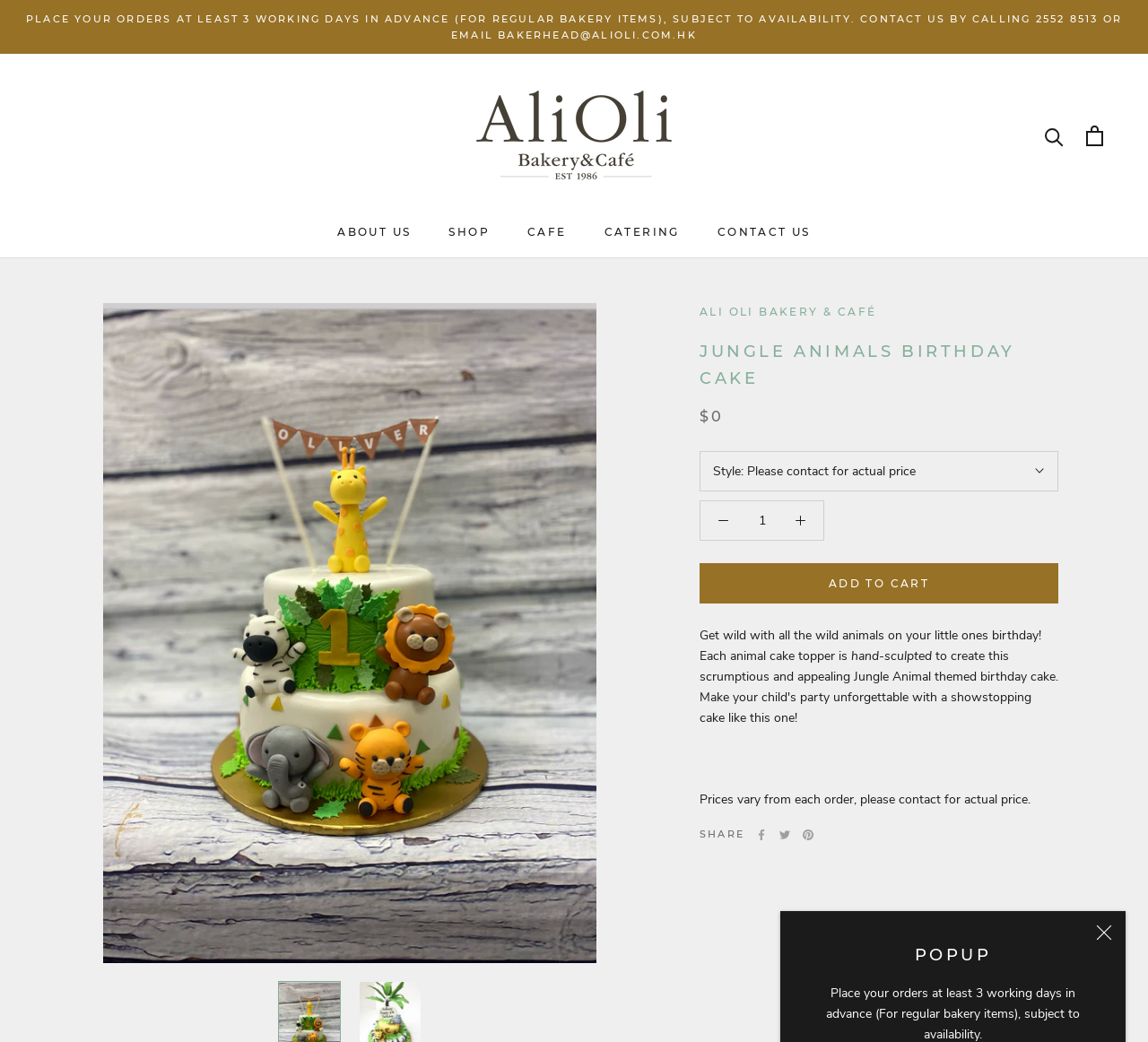Create a detailed summary of the webpage's content and design.

The webpage is about a Jungle Animals Birthday Cake offered by Ali Oli Bakery & Café. At the top right corner, there is a "Close" button and a "POPUP" heading. Below that, there is a notice stating that orders should be placed at least 3 working days in advance, with contact information provided.

The main navigation menu is located at the top of the page, with links to "ABOUT US", "SHOP", "CAFE", "CATERING", and "CONTACT US". The bakery's logo, "Ali Oli Bakery & Café", is displayed prominently at the top center of the page, with an image of the logo beside it.

On the right side of the page, there is a search link and an "Open cart" link. The main content of the page is a product description of the Jungle Animals Birthday Cake. There are two large images of the cake, one on the left and one on the right, taking up most of the page.

Above the images, there are headings "ALI OLI BAKERY & CAFÉ" and "JUNGLE ANIMALS BIRTHDAY CAKE". Below the images, there is a price label showing "$0", with a button to contact for the actual price. A quantity textbox and an "ADD TO CART" button are also present.

The product description is divided into several paragraphs, with text describing the cake as "wild" and "scrumptious", and stating that each animal cake topper is hand-sculpted. There is also a note about prices varying from each order, with a request to contact for the actual price. At the bottom, there are social media links to share the product on Facebook, Twitter, and Pinterest.